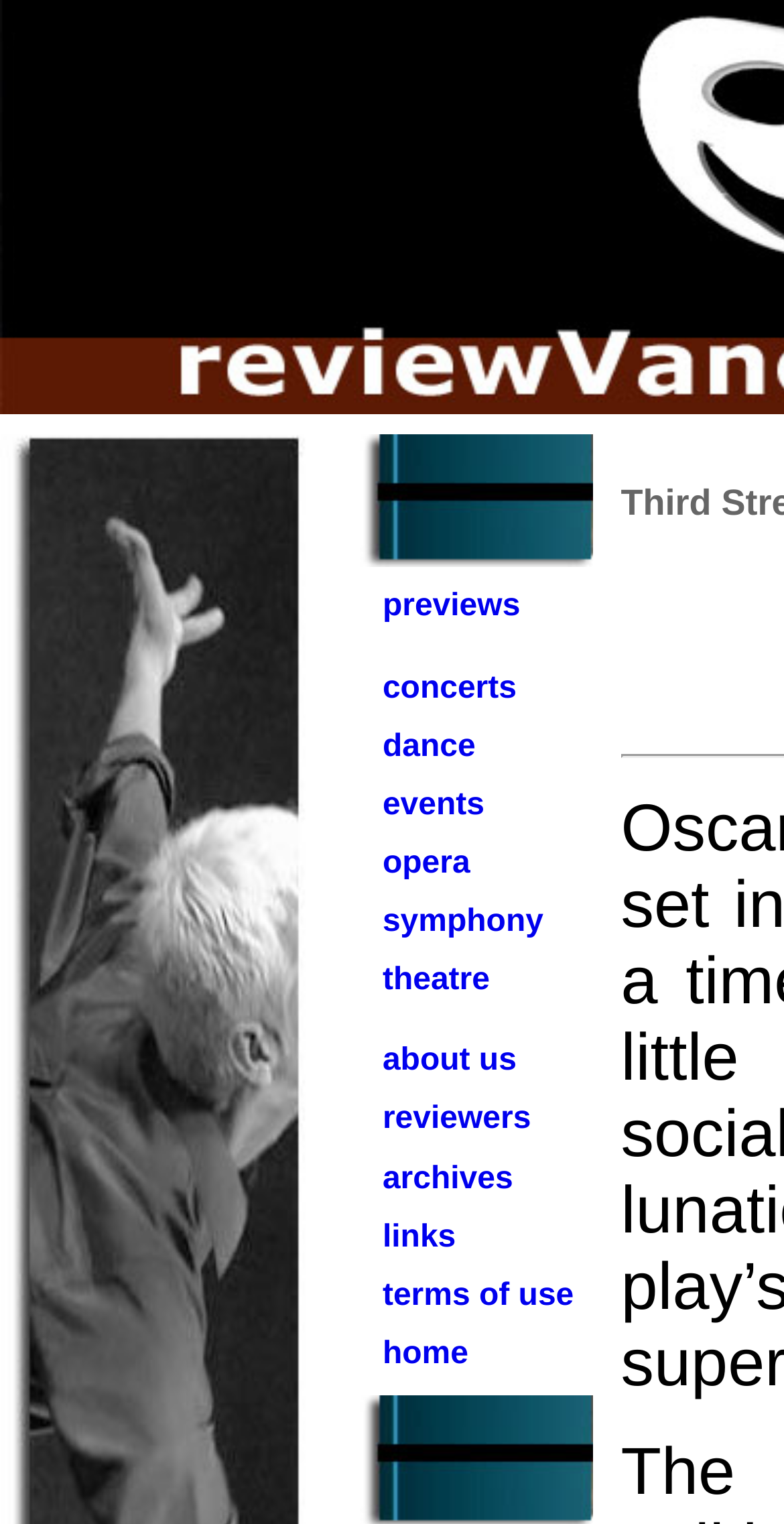Find the bounding box coordinates of the element you need to click on to perform this action: 'go to about us'. The coordinates should be represented by four float values between 0 and 1, in the format [left, top, right, bottom].

[0.488, 0.685, 0.659, 0.707]